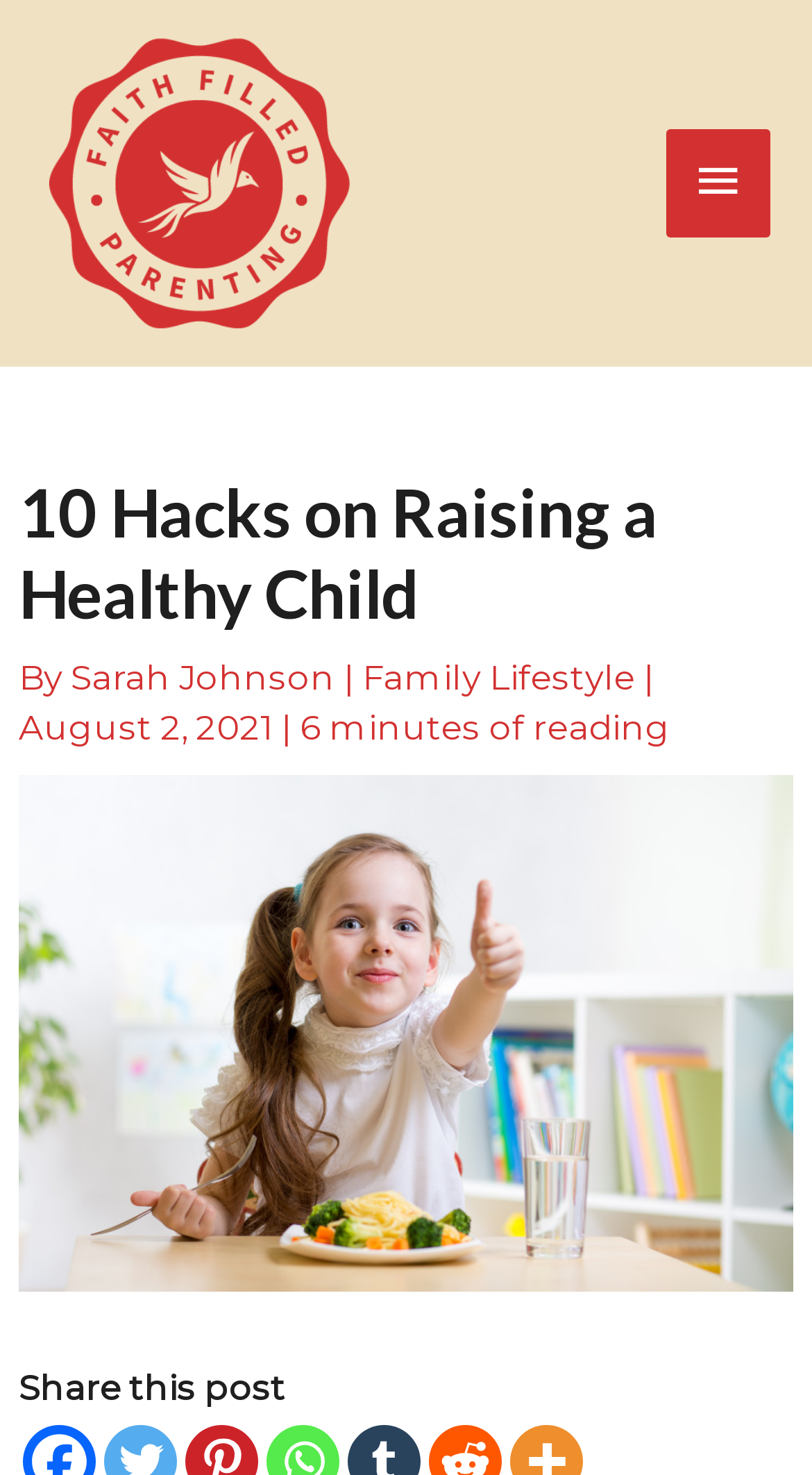Give a one-word or short-phrase answer to the following question: 
How long does it take to read the article?

6 minutes